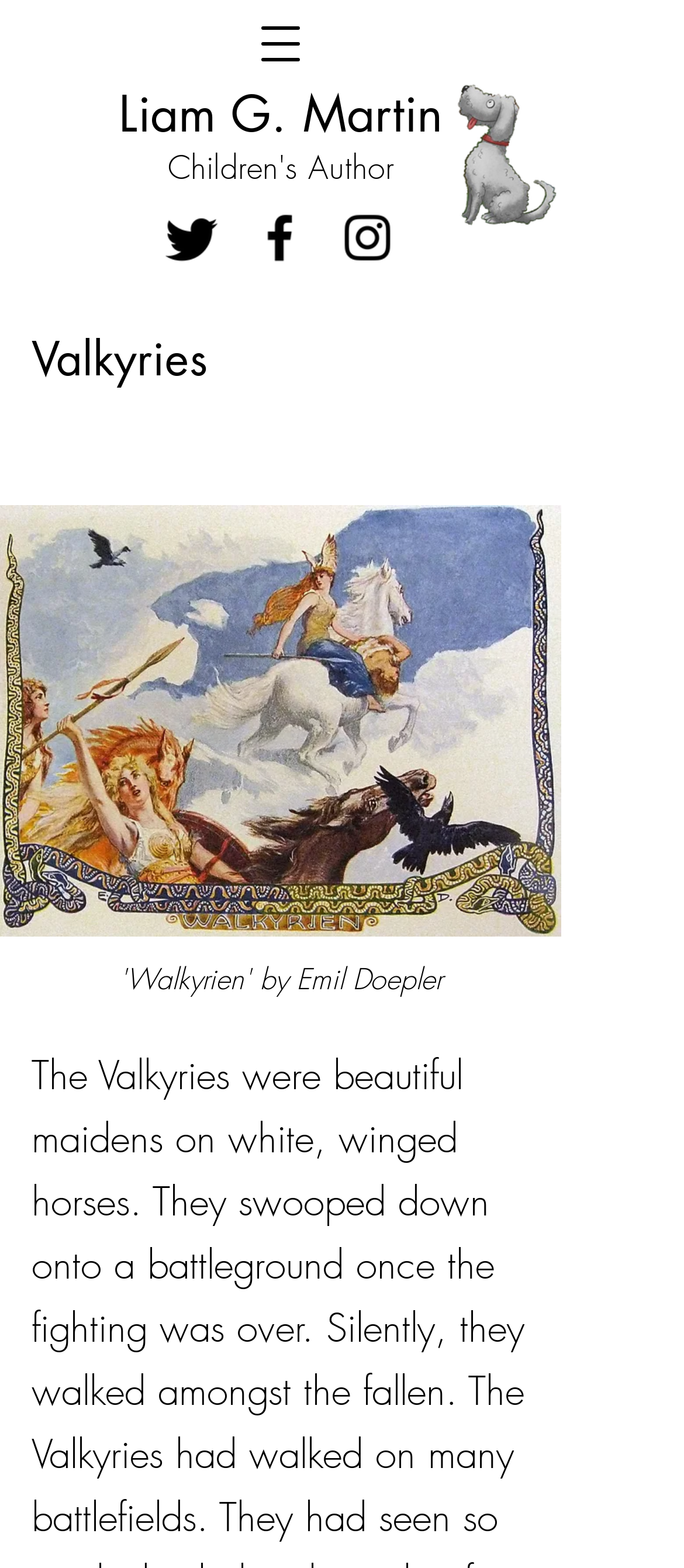Specify the bounding box coordinates (top-left x, top-left y, bottom-right x, bottom-right y) of the UI element in the screenshot that matches this description: Liam G. Martin

[0.173, 0.053, 0.647, 0.093]